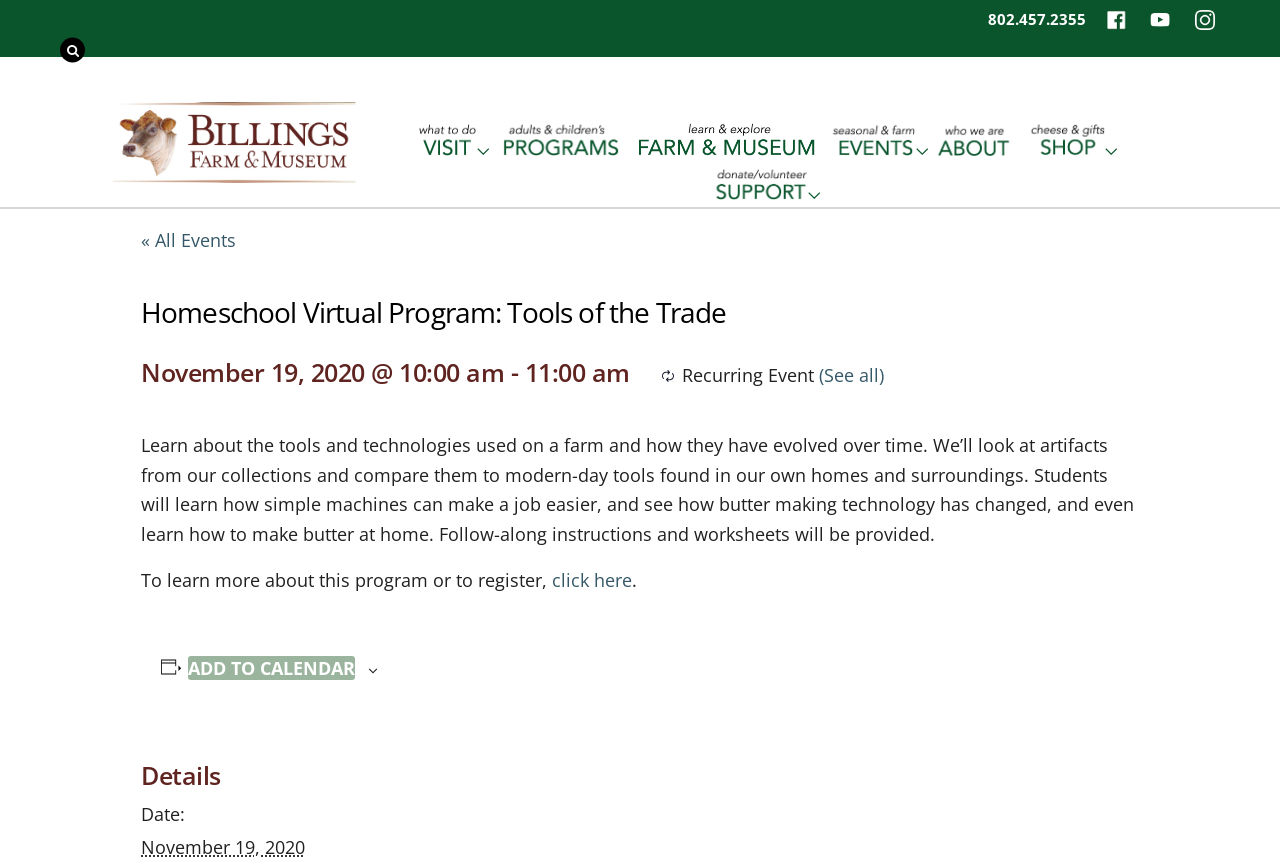Your task is to find and give the main heading text of the webpage.

Homeschool Virtual Program: Tools of the Trade